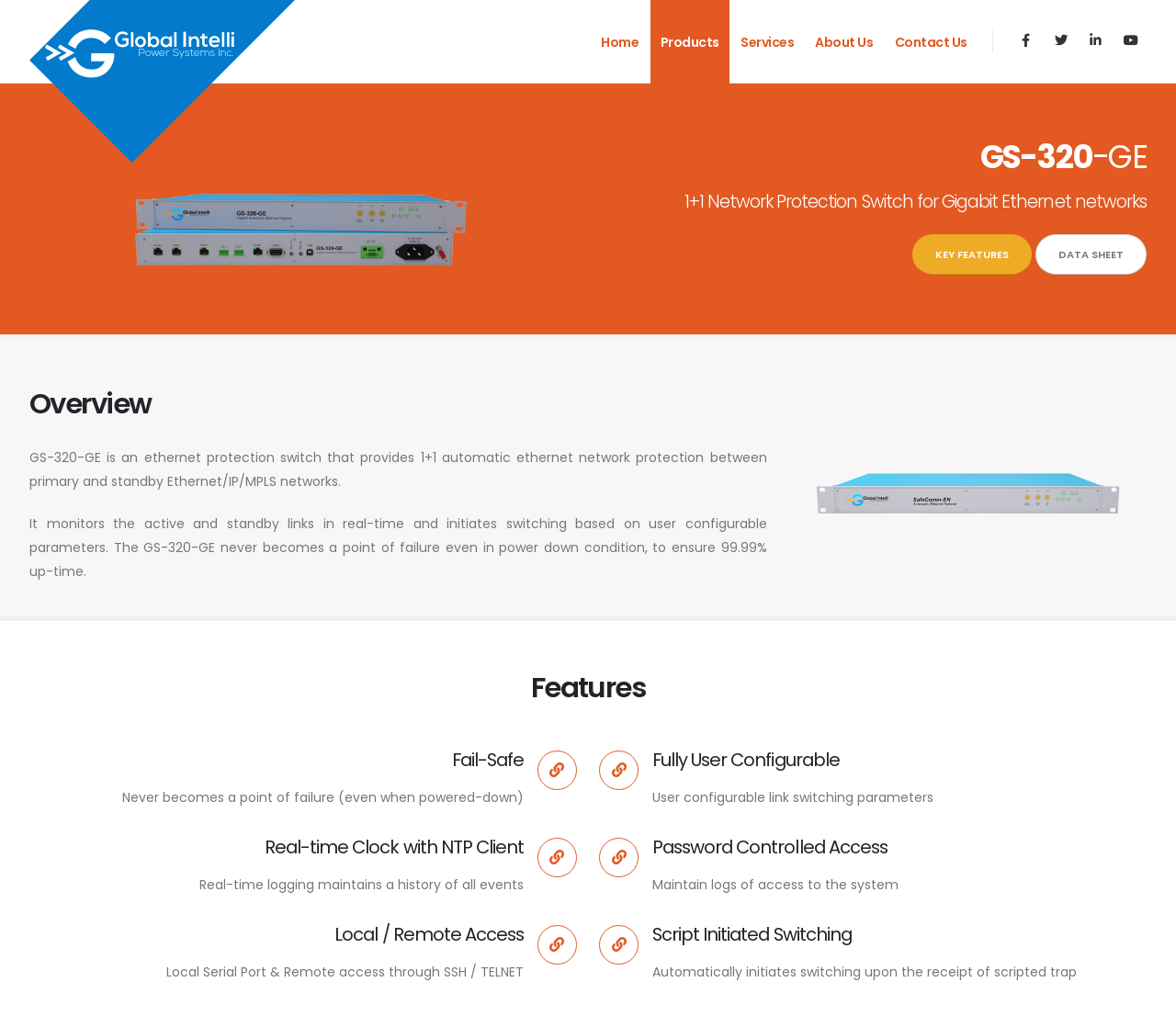Please identify the bounding box coordinates of the area that needs to be clicked to fulfill the following instruction: "view data sheet."

[0.88, 0.231, 0.975, 0.271]